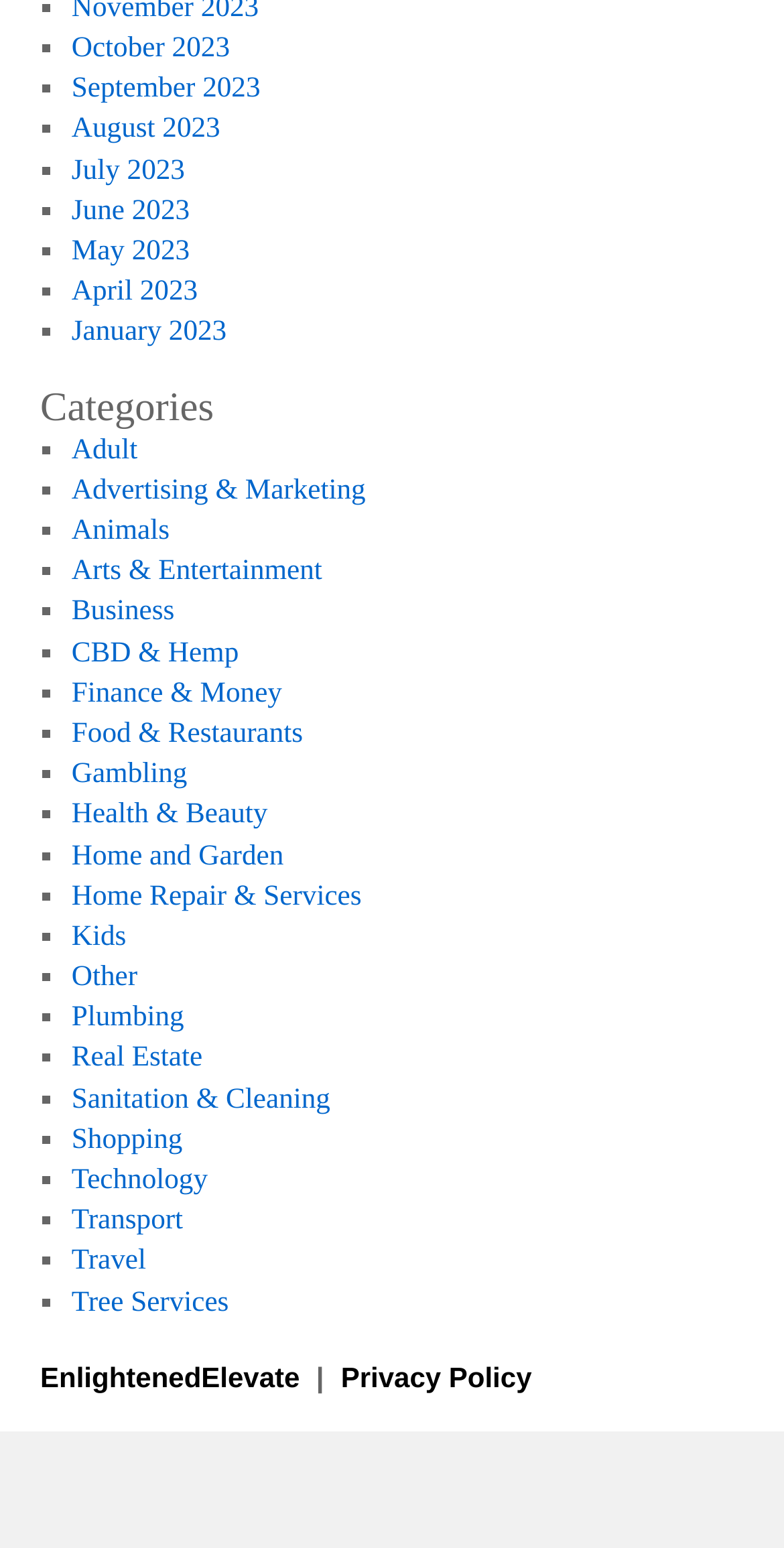What is the earliest month listed on the webpage?
Provide a detailed and extensive answer to the question.

I examined the webpage and found a list of months, and the earliest one is January 2023, which is listed as a link.